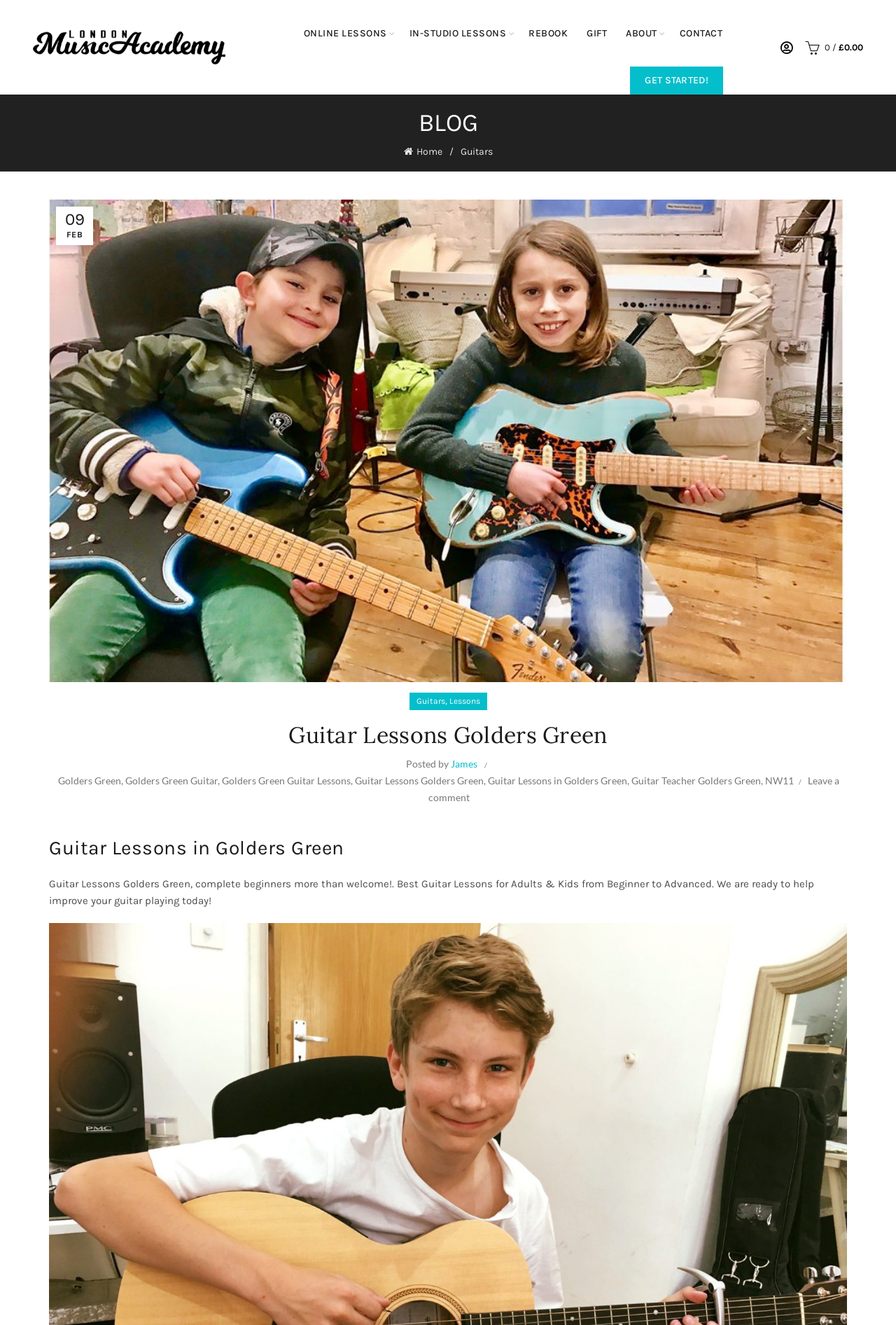Using the webpage screenshot, find the UI element described by Guitar Teacher Golders Green. Provide the bounding box coordinates in the format (top-left x, top-left y, bottom-right x, bottom-right y), ensuring all values are floating point numbers between 0 and 1.

[0.705, 0.585, 0.849, 0.594]